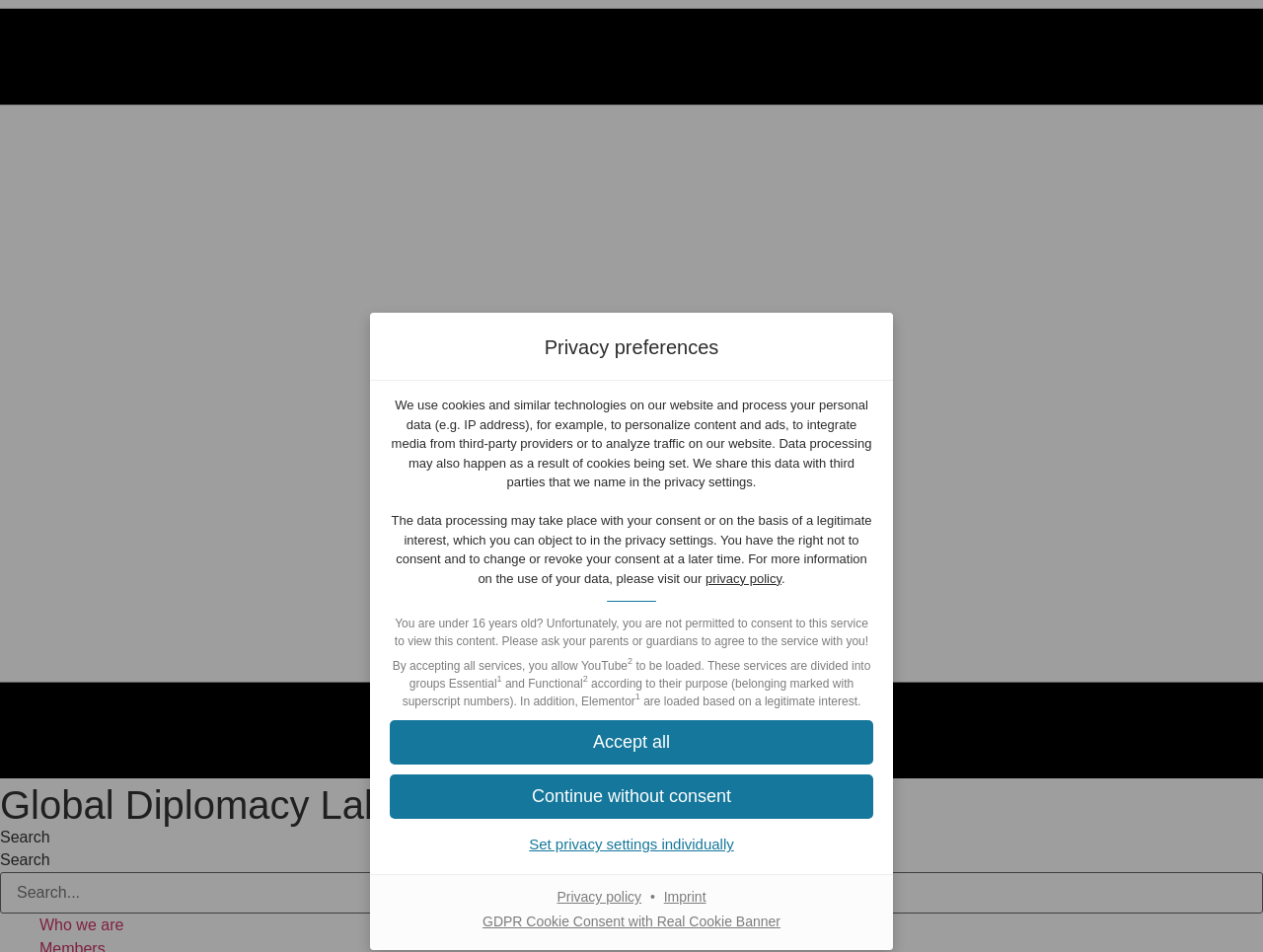Pinpoint the bounding box coordinates of the element you need to click to execute the following instruction: "View privacy policy". The bounding box should be represented by four float numbers between 0 and 1, in the format [left, top, right, bottom].

[0.559, 0.6, 0.619, 0.615]